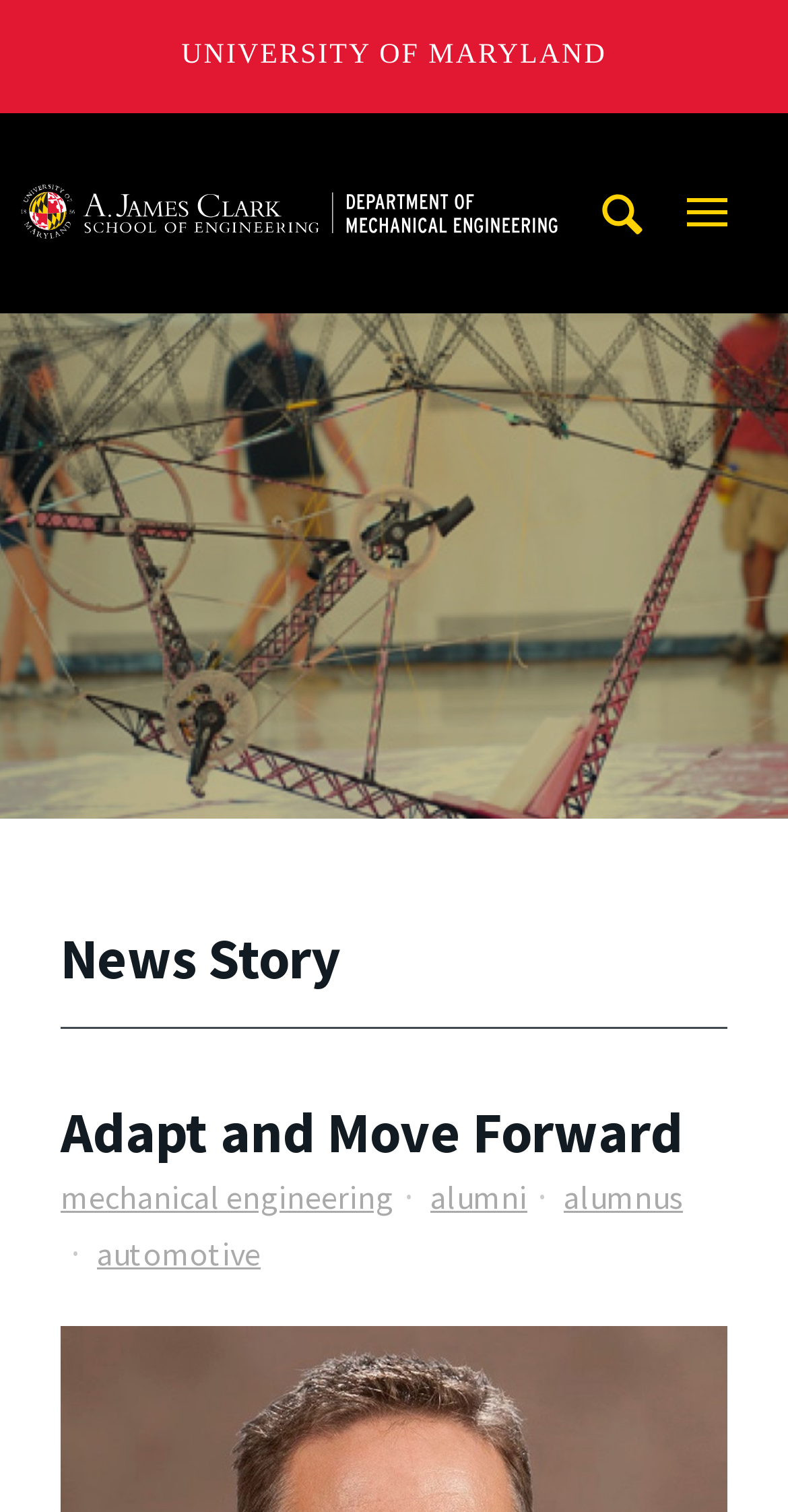Find the bounding box coordinates of the element to click in order to complete the given instruction: "View the alumnus page."

[0.715, 0.778, 0.867, 0.805]